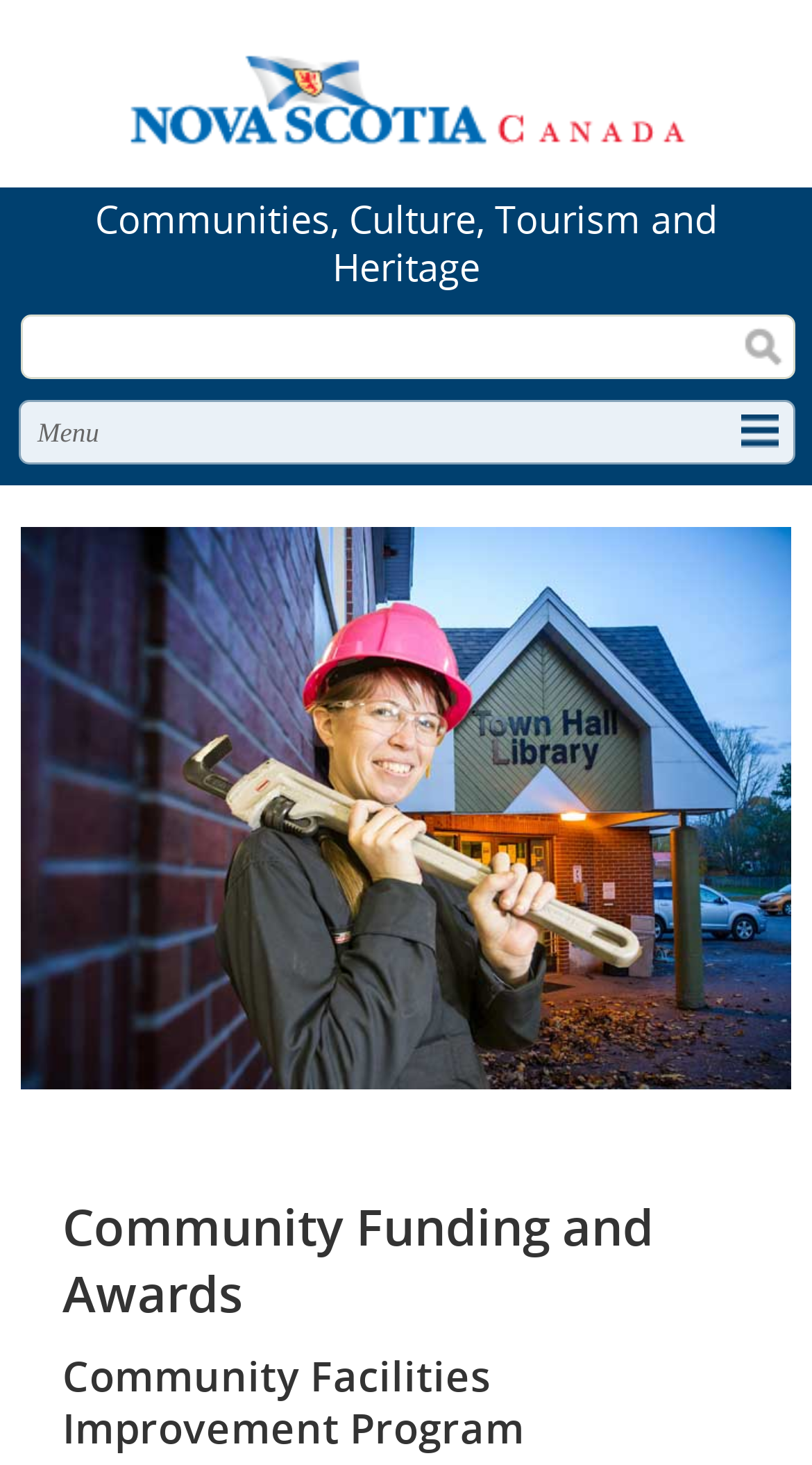Provide a one-word or brief phrase answer to the question:
What is the name of the program mentioned on the webpage?

Community Facilities Improvement Program